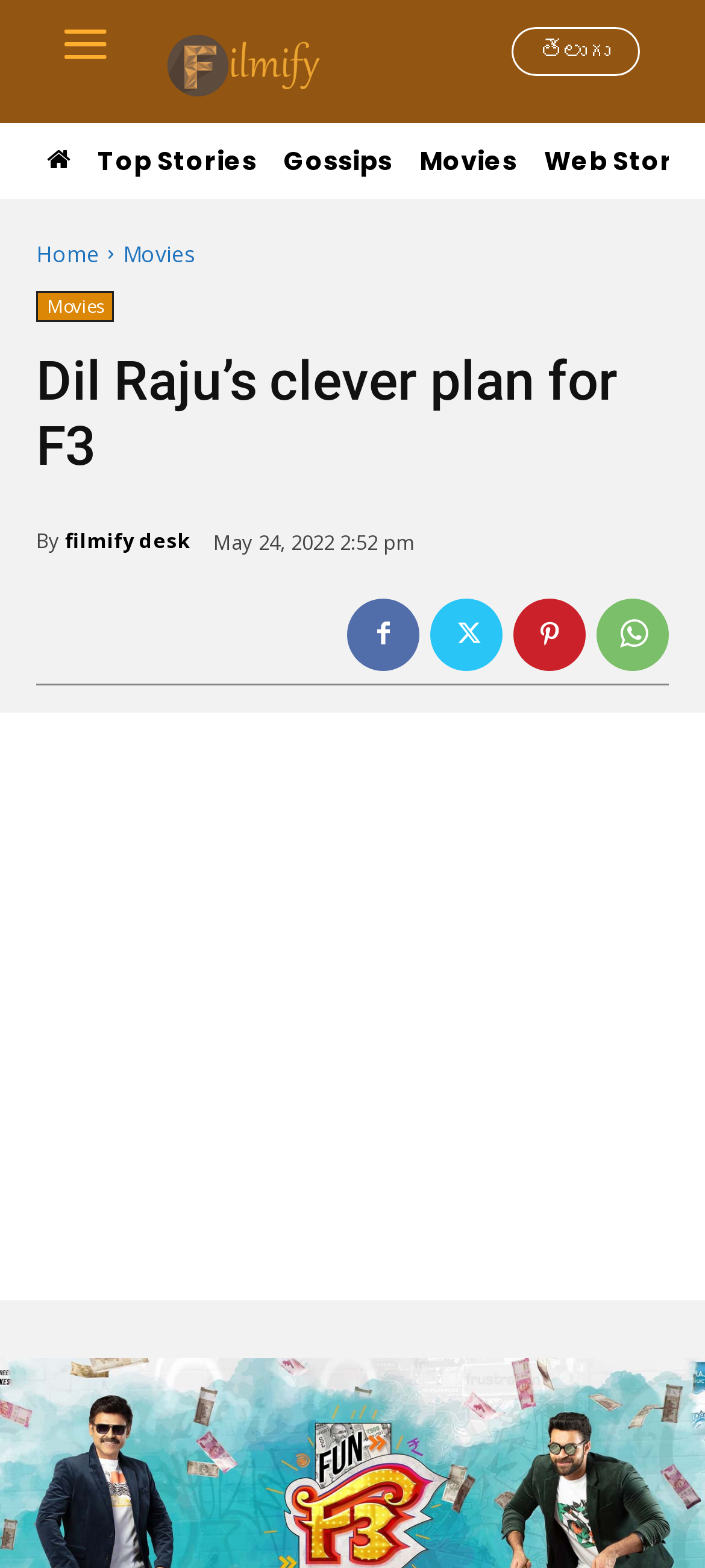Please identify the primary heading on the webpage and return its text.

Dil Raju’s clever plan for F3